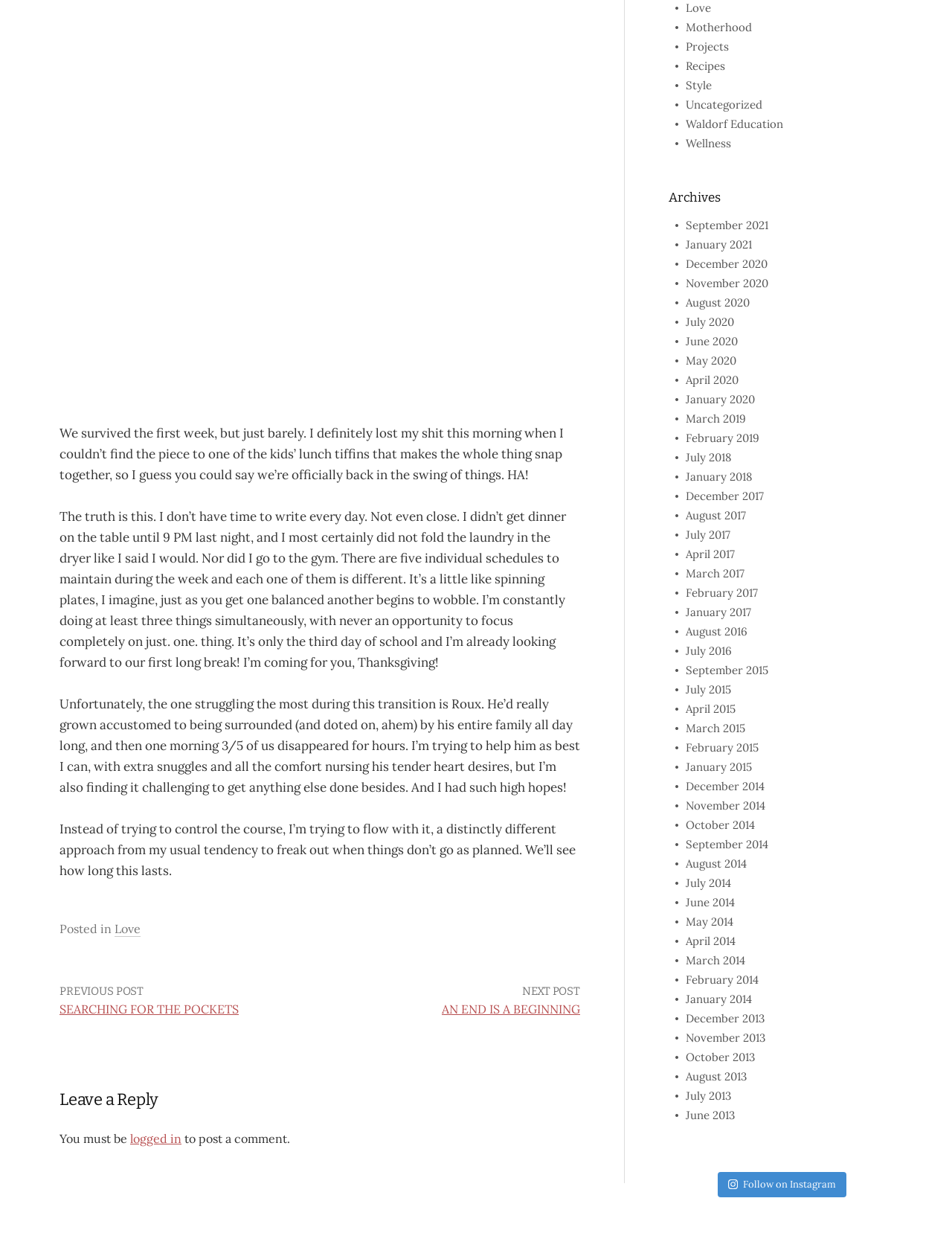From the webpage screenshot, predict the bounding box coordinates (top-left x, top-left y, bottom-right x, bottom-right y) for the UI element described here: alt="France Bucket List"

None